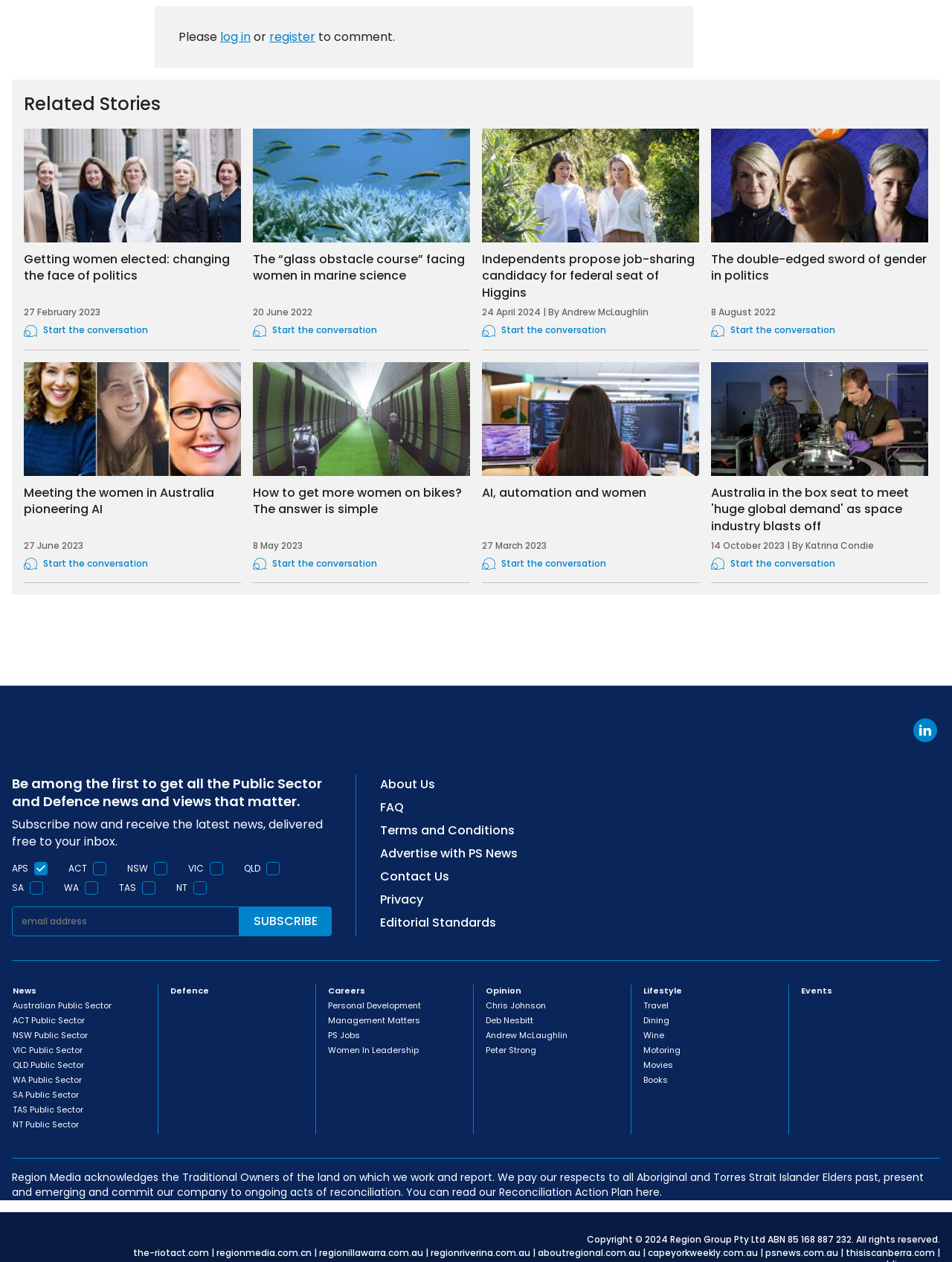Using the description: "Deb Nesbitt", determine the UI element's bounding box coordinates. Ensure the coordinates are in the format of four float numbers between 0 and 1, i.e., [left, top, right, bottom].

[0.51, 0.804, 0.56, 0.813]